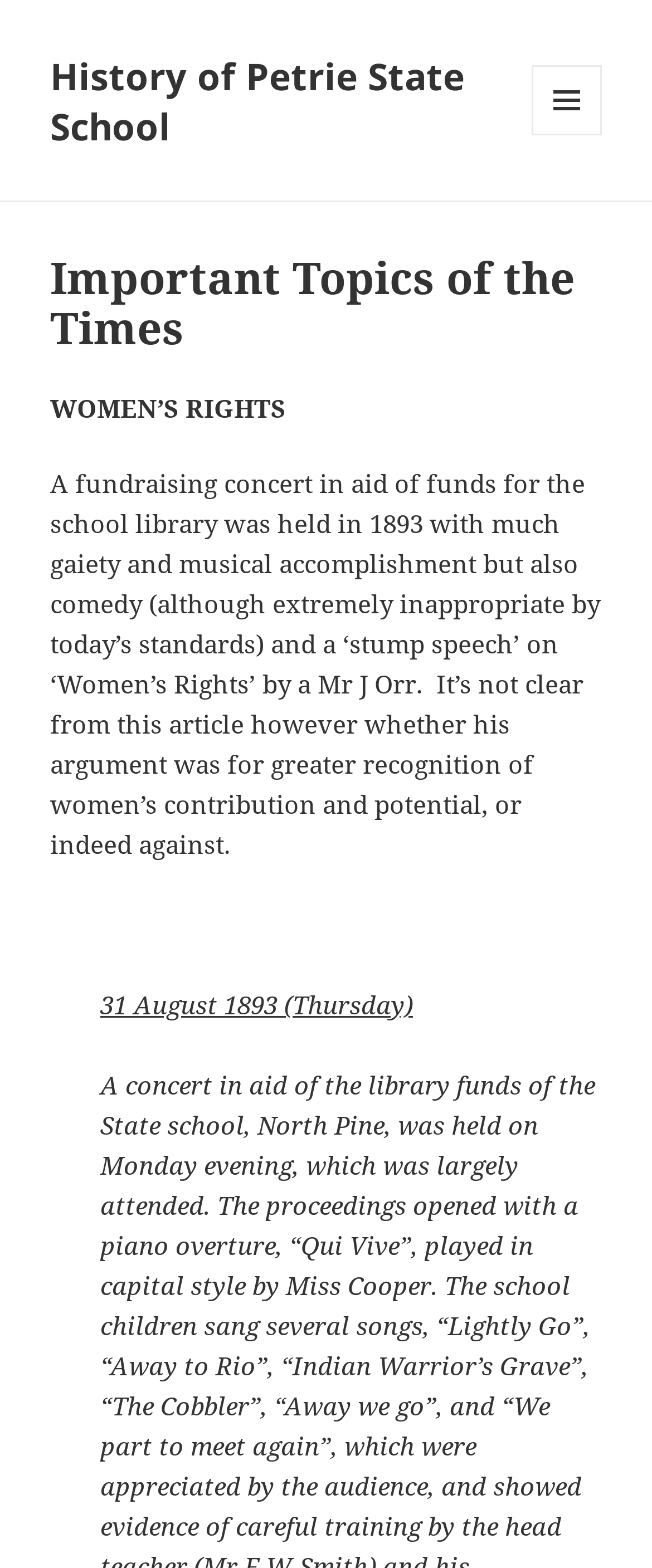What is the tone of the comedy mentioned in the text?
Please provide a comprehensive answer based on the information in the image.

The tone of the comedy mentioned in the text is inappropriate, as mentioned in the text '(although extremely inappropriate by today’s standards)'.